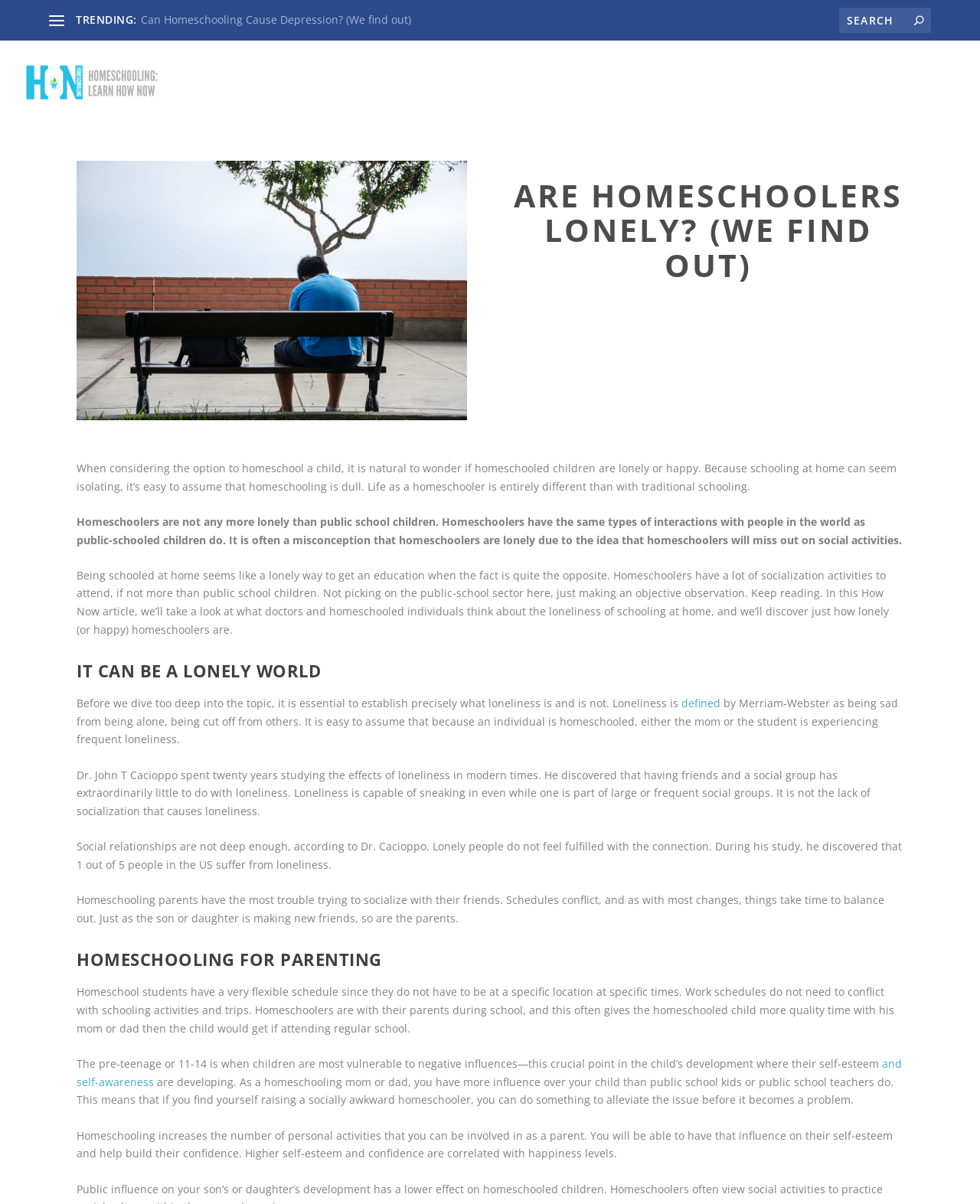Please find the bounding box coordinates of the clickable region needed to complete the following instruction: "Learn about common concerns in homeschooling". The bounding box coordinates must consist of four float numbers between 0 and 1, i.e., [left, top, right, bottom].

[0.655, 0.054, 0.793, 0.085]